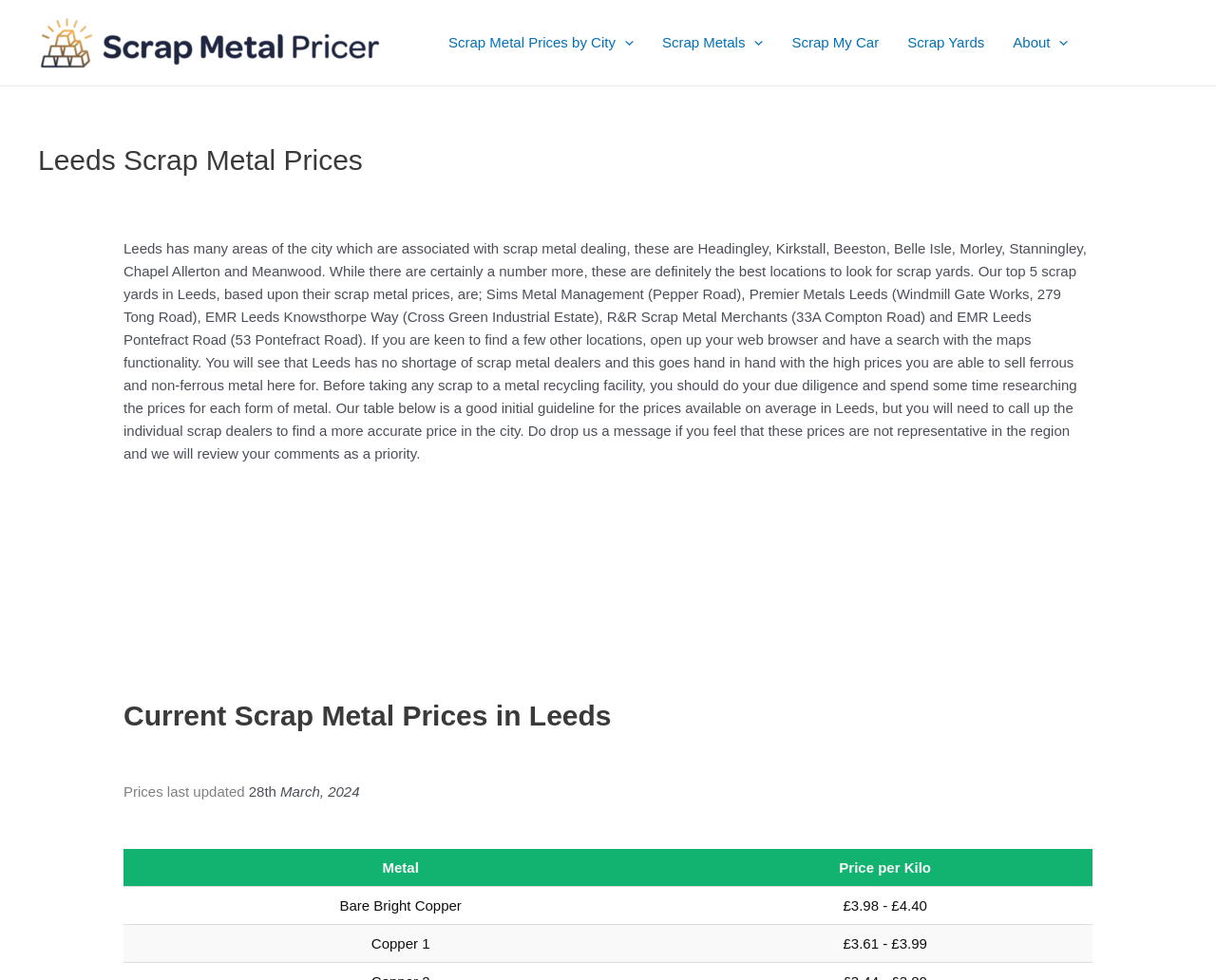Determine the bounding box coordinates for the area that should be clicked to carry out the following instruction: "Click on Scrap My Car link".

[0.639, 0.005, 0.734, 0.082]